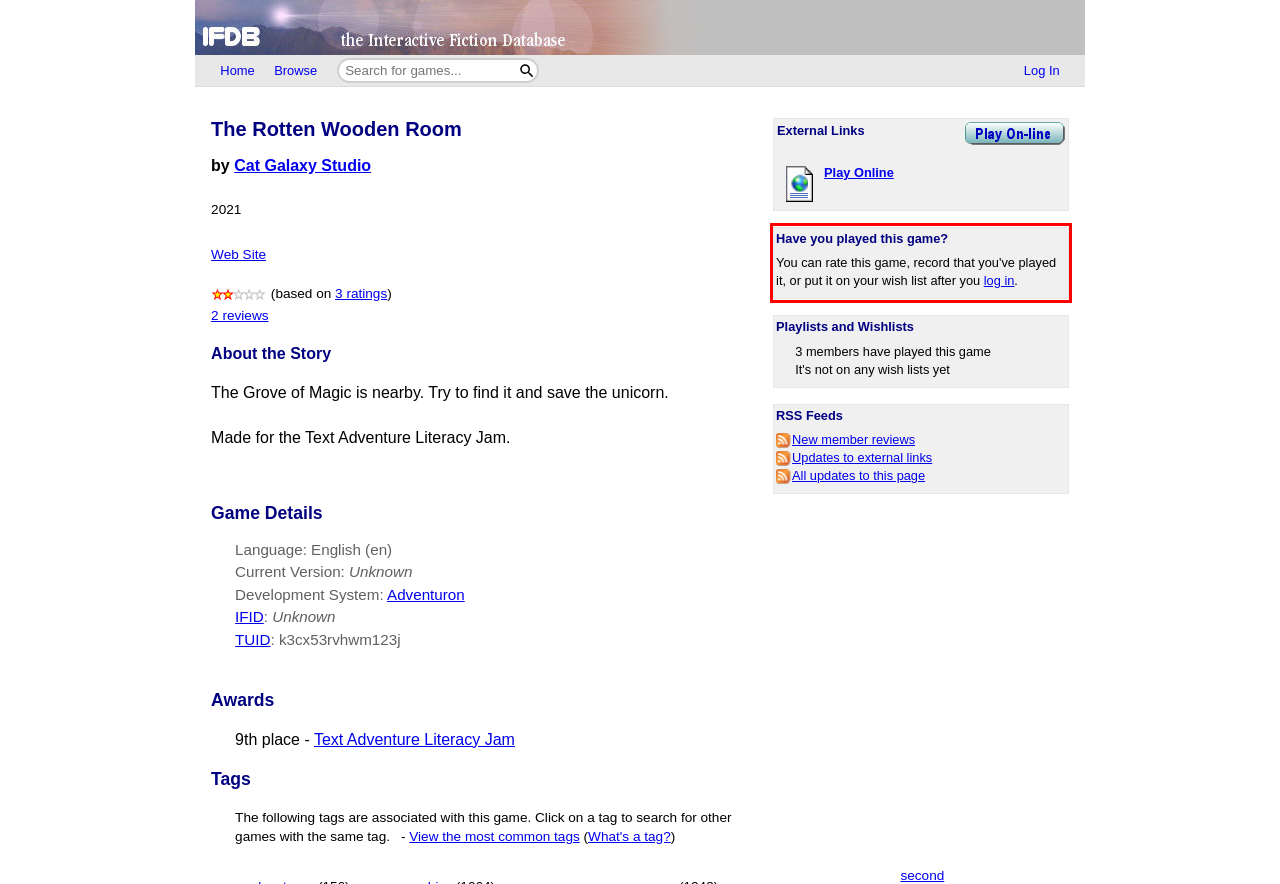You have a screenshot of a webpage with a UI element highlighted by a red bounding box. Use OCR to obtain the text within this highlighted area.

Have you played this game? You can rate this game, record that you've played it, or put it on your wish list after you log in.